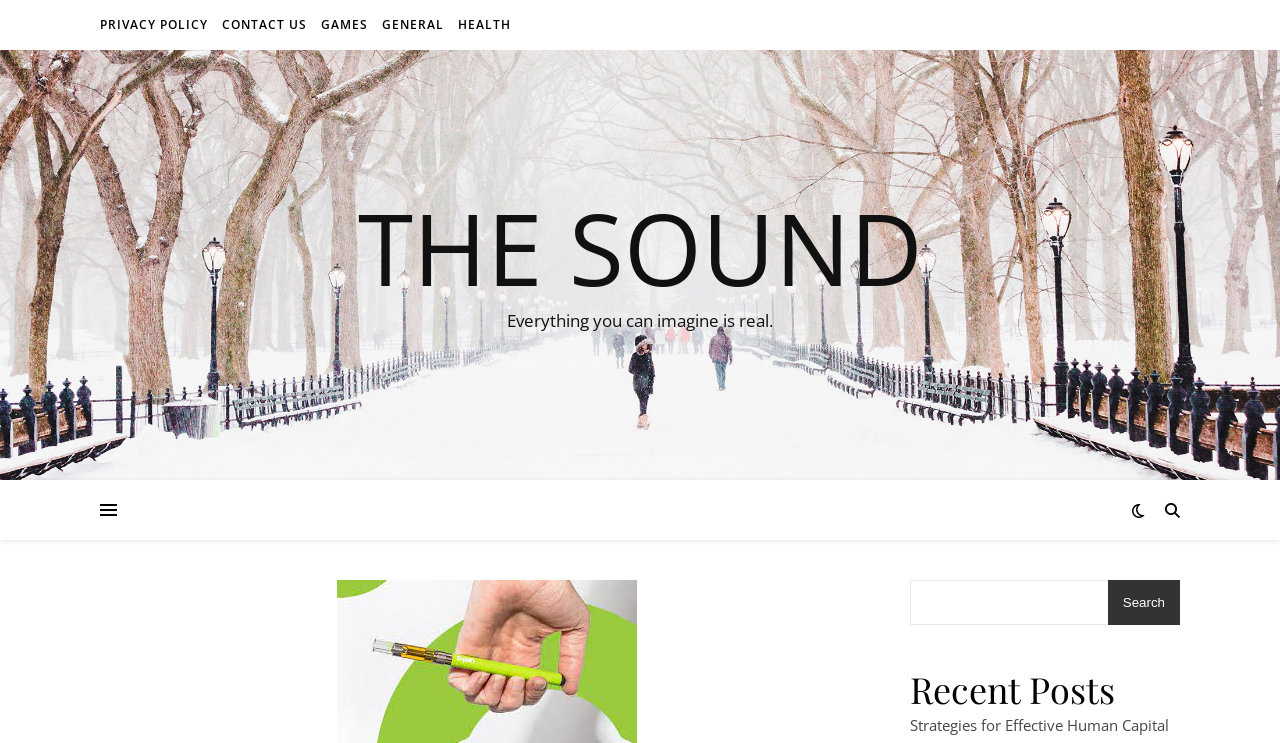Bounding box coordinates are specified in the format (top-left x, top-left y, bottom-right x, bottom-right y). All values are floating point numbers bounded between 0 and 1. Please provide the bounding box coordinate of the region this sentence describes: Games

[0.247, 0.0, 0.291, 0.067]